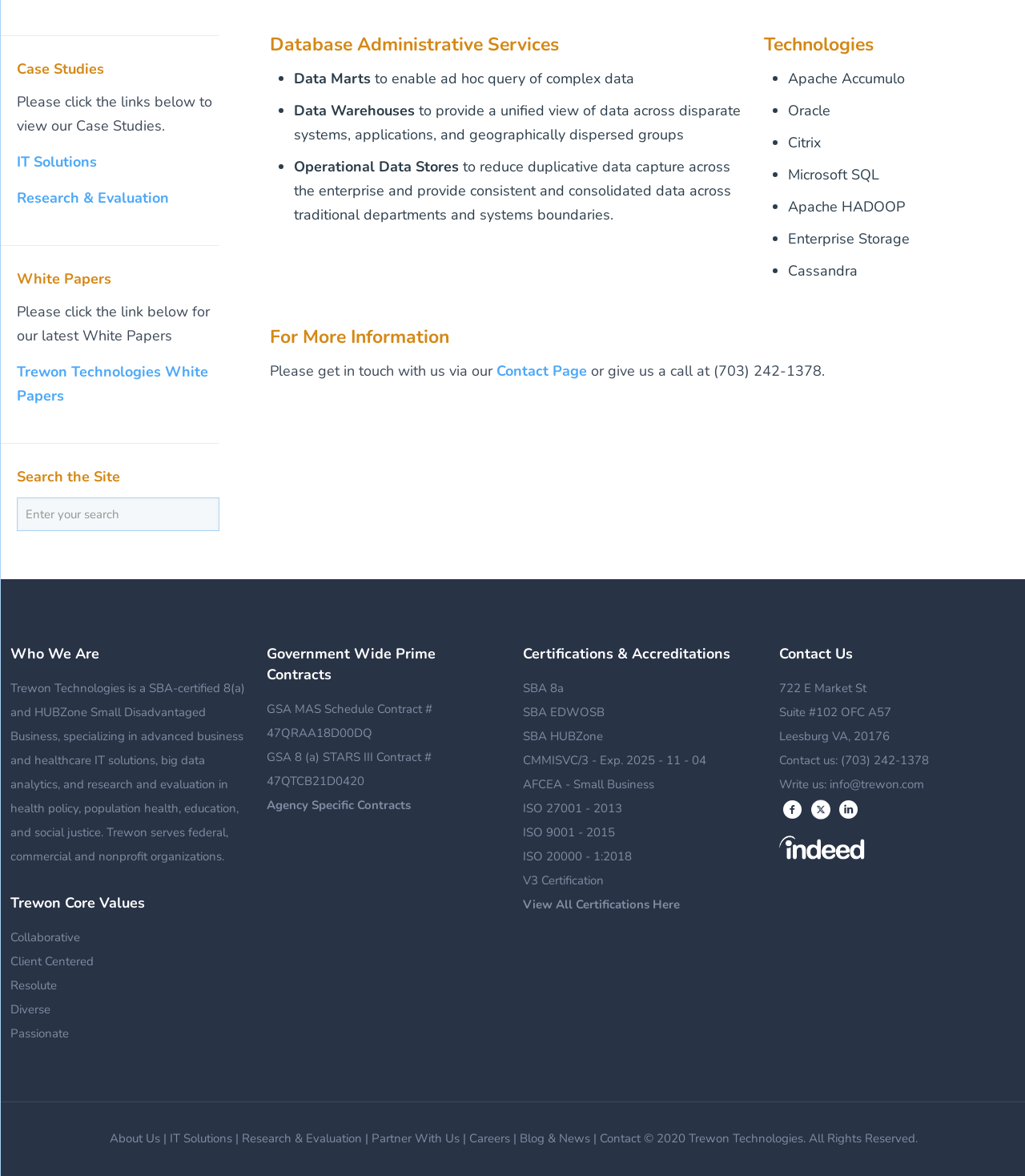Given the webpage screenshot, identify the bounding box of the UI element that matches this description: "About Us".

[0.107, 0.961, 0.156, 0.975]